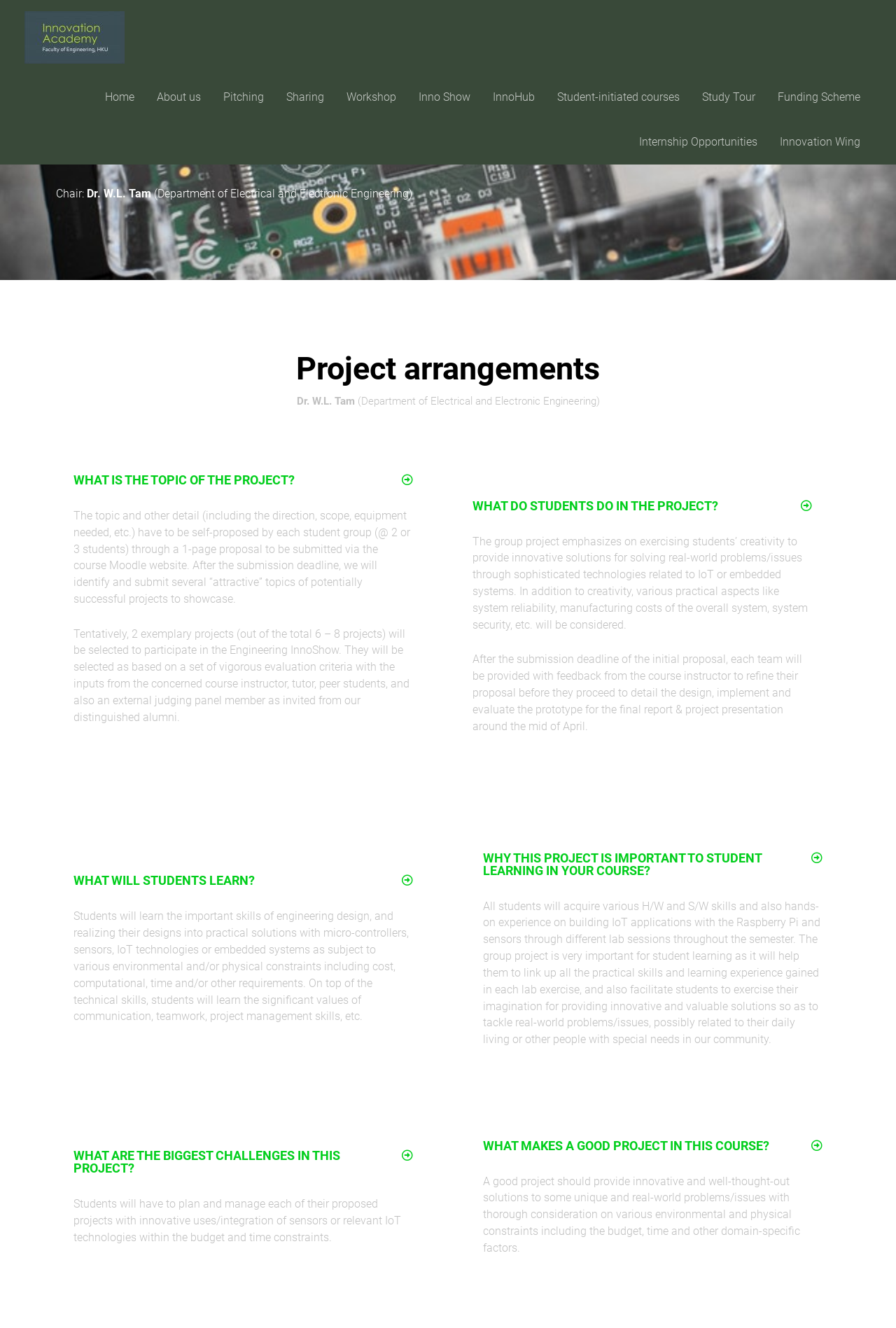Identify the bounding box coordinates of the clickable region necessary to fulfill the following instruction: "View the 'Recent Posts'". The bounding box coordinates should be four float numbers between 0 and 1, i.e., [left, top, right, bottom].

None